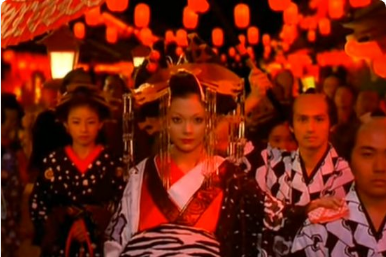Provide a comprehensive description of the image.

The image depicts a vibrant scene from the film "Sakuran," directed by Mika Ninagawa. It showcases a procession filled with traditional Japanese aesthetics, dominated by striking red lanterns that illuminate the background. In the foreground, a group of elegantly dressed individuals can be seen, with the lead figure prominently featured in a kimono characterized by intricate patterns and colors, exuding grace and confidence. The ensemble adds a cultural richness to the image, reflecting the themes of tradition and ceremony central to the film. The accompanying characters, dressed in similar traditional attire, highlight the communal spirit of the festival, enhancing the overall atmosphere of celebration and beauty.